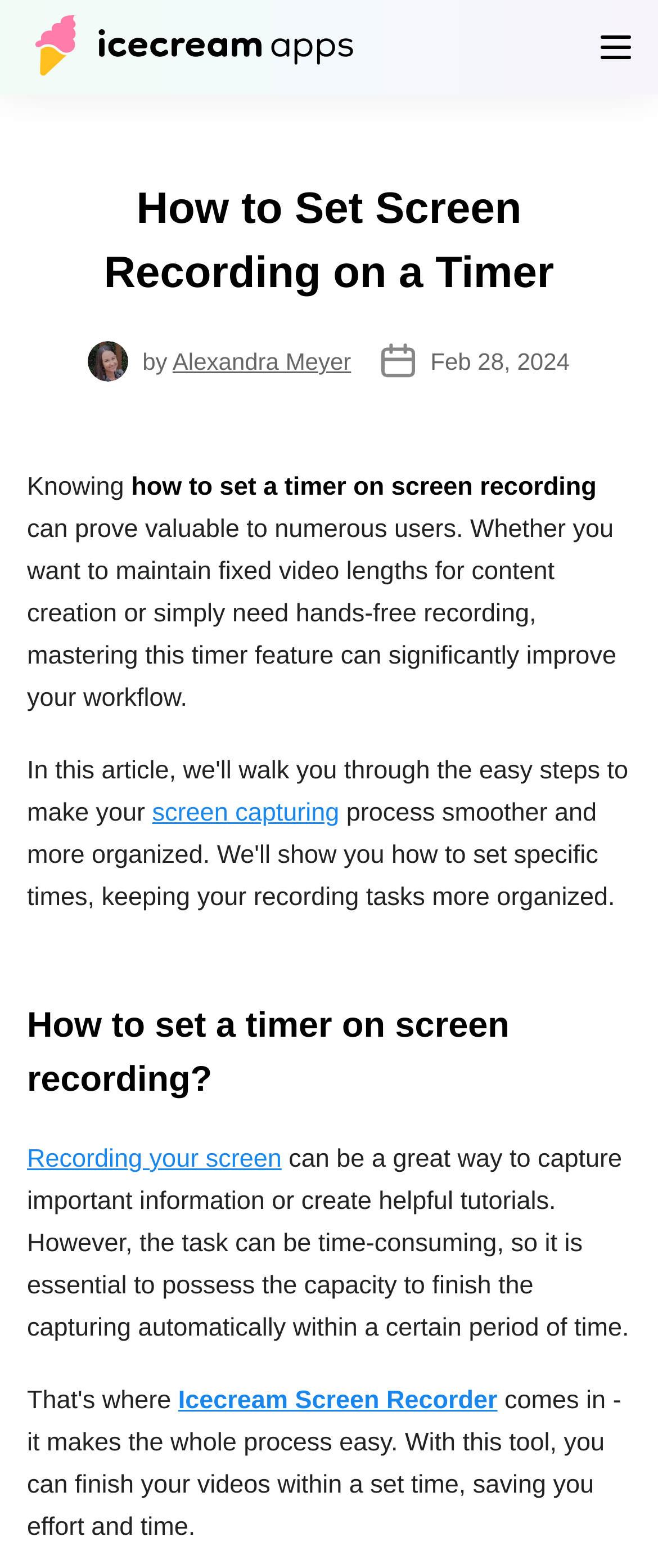What is the purpose of Icecream Screen Recorder?
Kindly offer a detailed explanation using the data available in the image.

The purpose of Icecream Screen Recorder can be found by reading the text that mentions the tool, which says it 'makes the whole process easy' and allows users to 'finish your videos within a set time, saving you effort and time'.